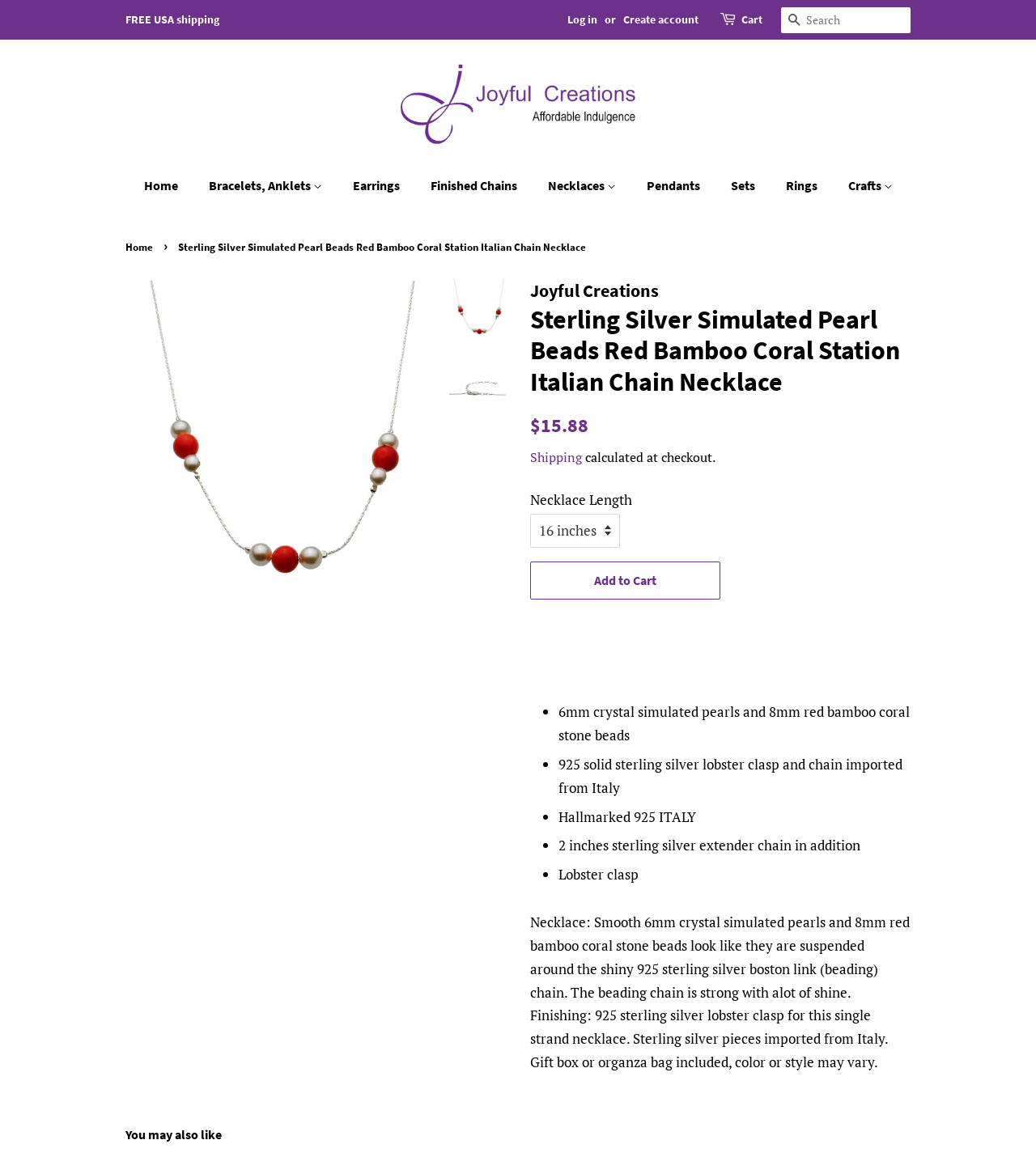What is the material of the chain?
Use the information from the image to give a detailed answer to the question.

I found the material of the chain by reading the description of the necklace, which mentions '925 solid sterling silver lobster clasp and chain imported from Italy'.